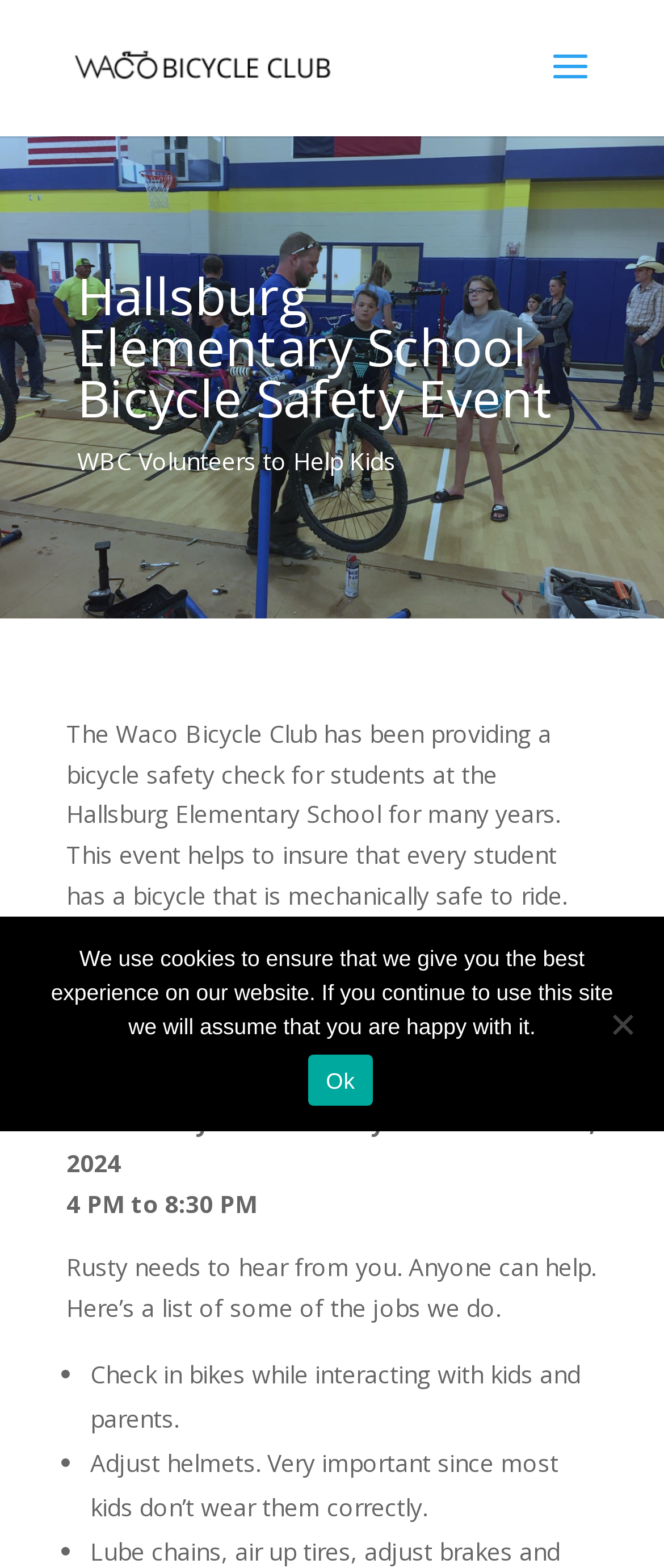What is the purpose of the Waco Bicycle Club event?
Respond to the question with a well-detailed and thorough answer.

The purpose of the Waco Bicycle Club event is to provide a bicycle safety check for students at Hallsburg Elementary School, ensuring that every student has a mechanically safe bike to ride.